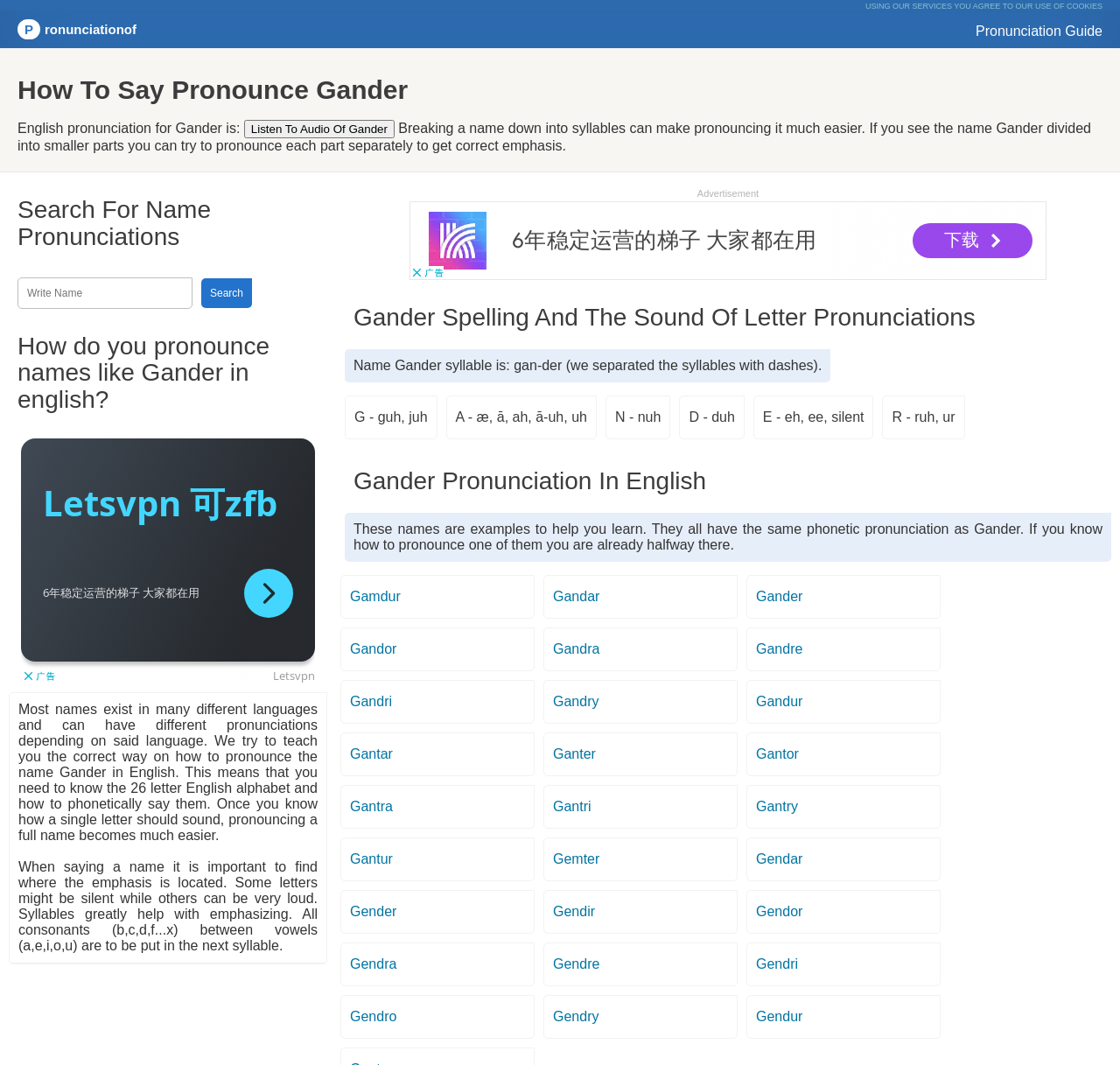Please identify the bounding box coordinates of the region to click in order to complete the task: "Write a name in the search box". The coordinates must be four float numbers between 0 and 1, specified as [left, top, right, bottom].

[0.016, 0.26, 0.172, 0.29]